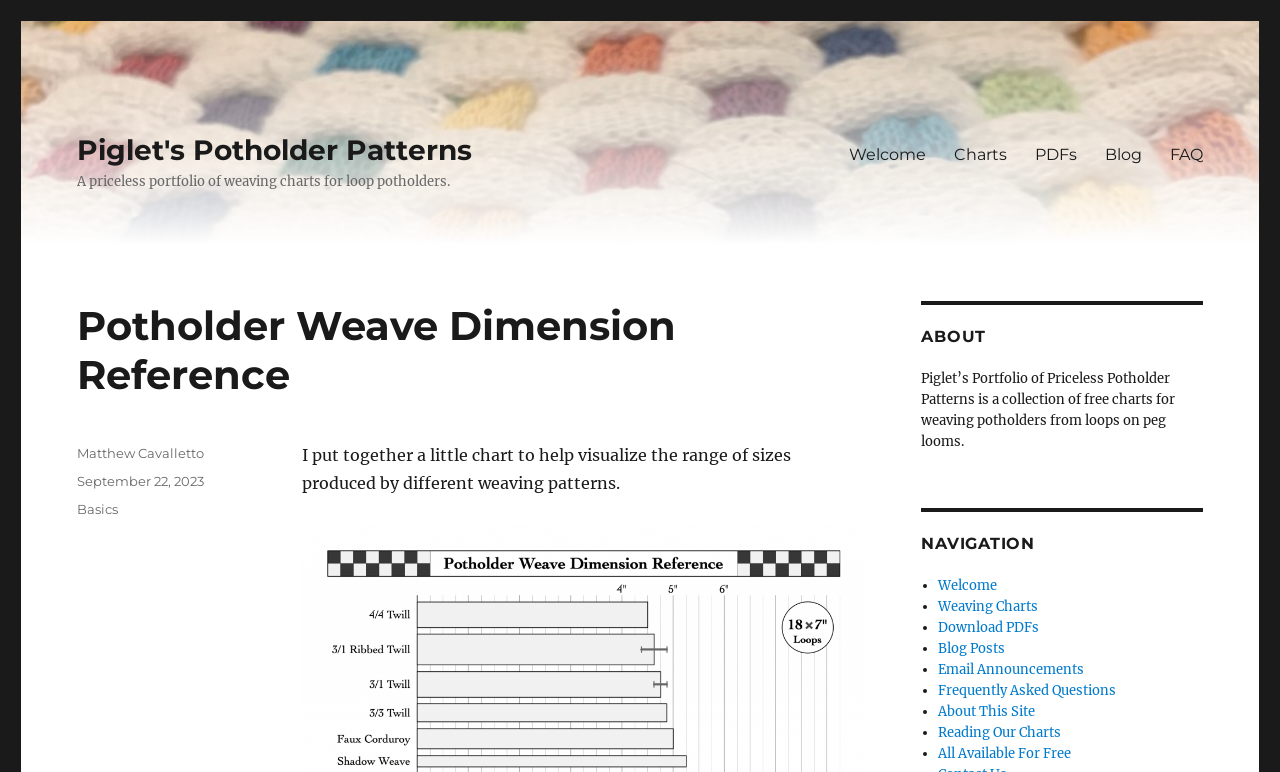Determine the bounding box coordinates of the region I should click to achieve the following instruction: "download PDFs". Ensure the bounding box coordinates are four float numbers between 0 and 1, i.e., [left, top, right, bottom].

[0.797, 0.172, 0.852, 0.227]